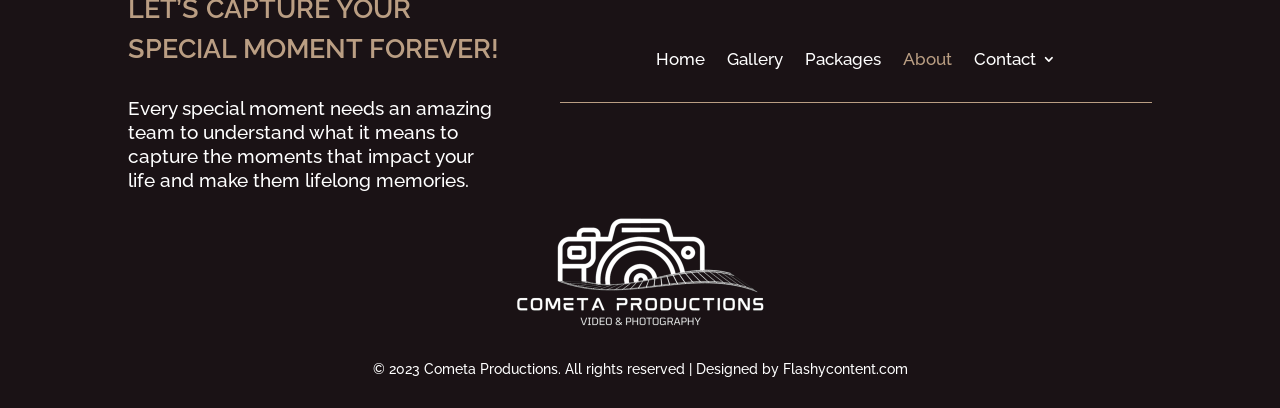What is the name of the designer of the website?
Give a one-word or short phrase answer based on the image.

Flashycontent.com